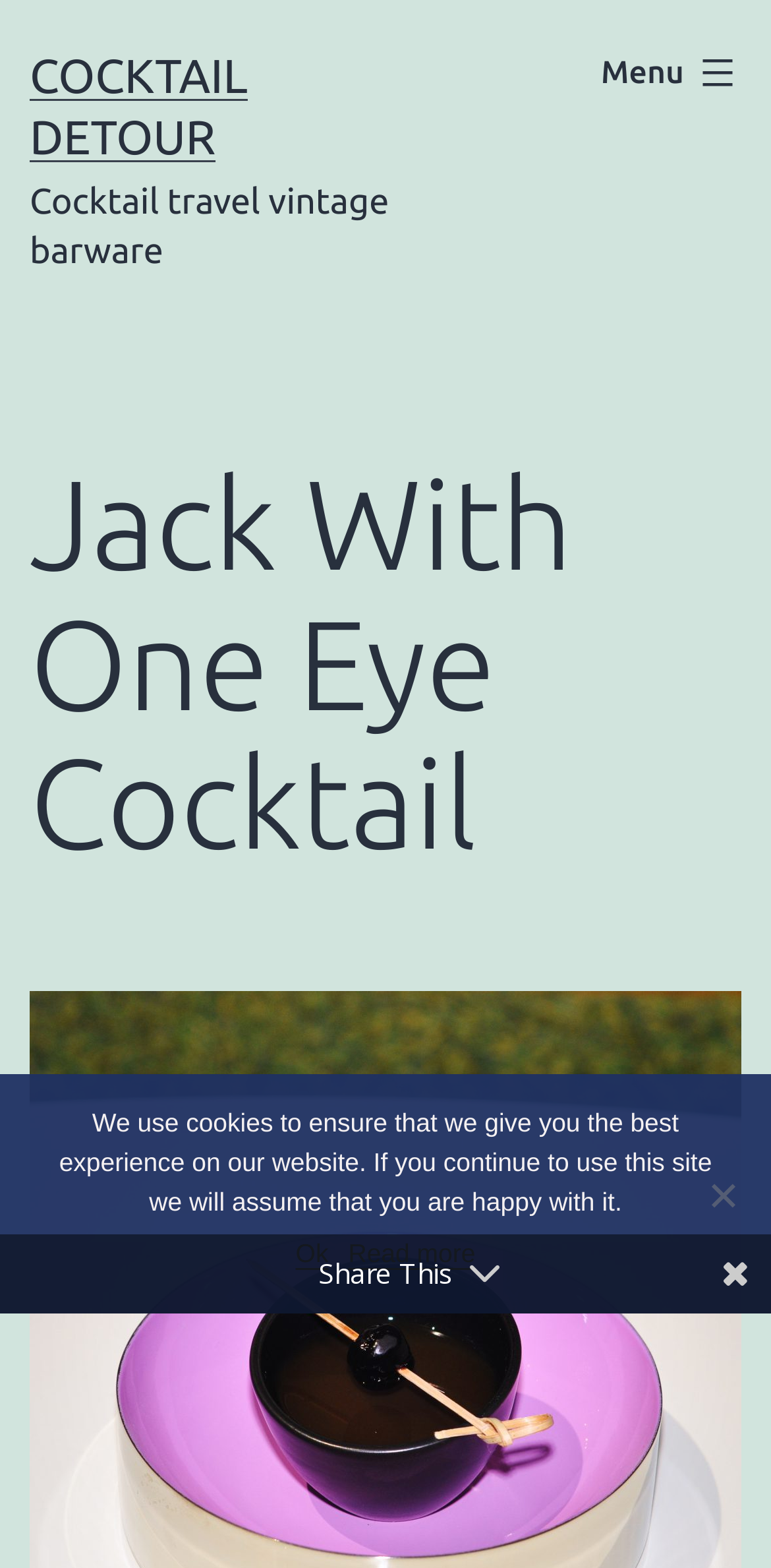Construct a thorough caption encompassing all aspects of the webpage.

The webpage is about the "Jack With One Eye Cocktail" and is part of the "Cocktail Detour" website. At the top left, there is a link to the website's homepage labeled "COCKTAIL DETOUR". Next to it, there is a brief description of the website, "Cocktail travel vintage barware". 

On the top right, there is a button labeled "Menu" which, when expanded, controls a list of primary menu items. Below the menu button, there is a heading that displays the title of the current page, "Jack With One Eye Cocktail". 

In the middle of the page, there is a section that allows users to share the content, labeled "Share This". 

At the bottom of the page, there is a non-modal dialog box displaying a "Cookie Notice". The notice informs users that the website uses cookies to ensure the best experience and provides options to either agree by clicking "Ok" or to "Read more" about the cookie policy. There is also a "No" button, but its purpose is unclear.